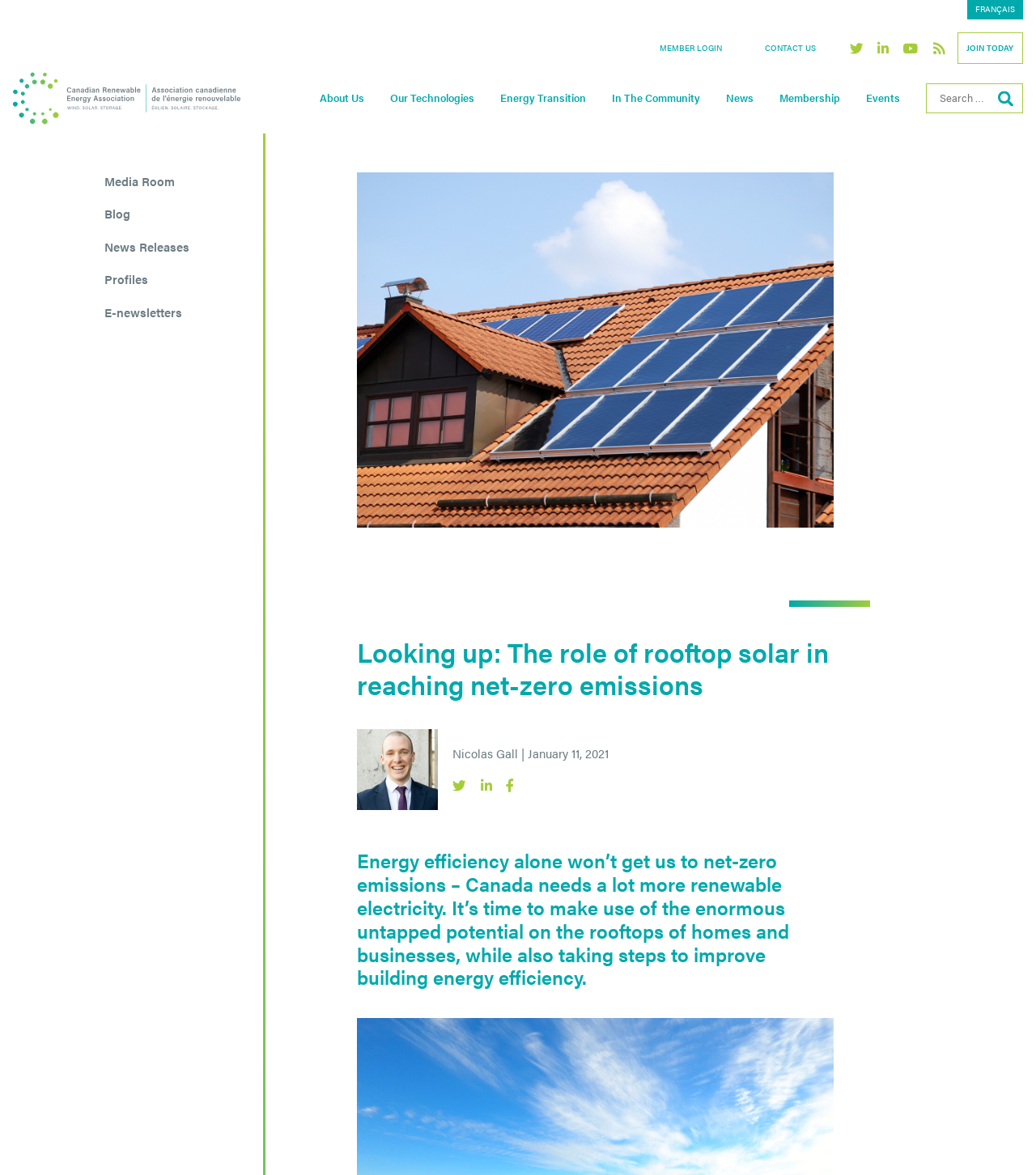Generate a thorough caption that explains the contents of the webpage.

The webpage is about the role of rooftop solar in reaching net-zero emissions, as indicated by the title "Looking up: The role of rooftop solar in reaching net-zero emissions – Canadian Renewable Energy Association". 

At the top right corner, there are several links, including "FRANÇAIS", "MEMBER LOGIN", and "CONTACT US", as well as four social media icons. Next to these links, there is a "JOIN TODAY" button. 

On the top left, the Canadian Renewable Energy Association's logo and name are displayed. 

Below the top section, there is a search bar with a "Search" button and a label "Search for:". 

The main navigation menu is located below the search bar, with links to "About Us", "Our Technologies", "Energy Transition", "In The Community", "News", "Membership", and "Events". 

To the right of the main navigation menu, there is a complementary section with links to "Media Room", "Blog", "News Releases", "Profiles", and "E-newsletters". 

The main content of the webpage is an article titled "Looking up: The role of rooftop solar in reaching net-zero emissions". The article has a heading, a subheading, and a paragraph of text. The author's name and date of publication, "Nicolas Gall | January 11, 2021", are displayed above the article. There are also three social media icons below the author's name.